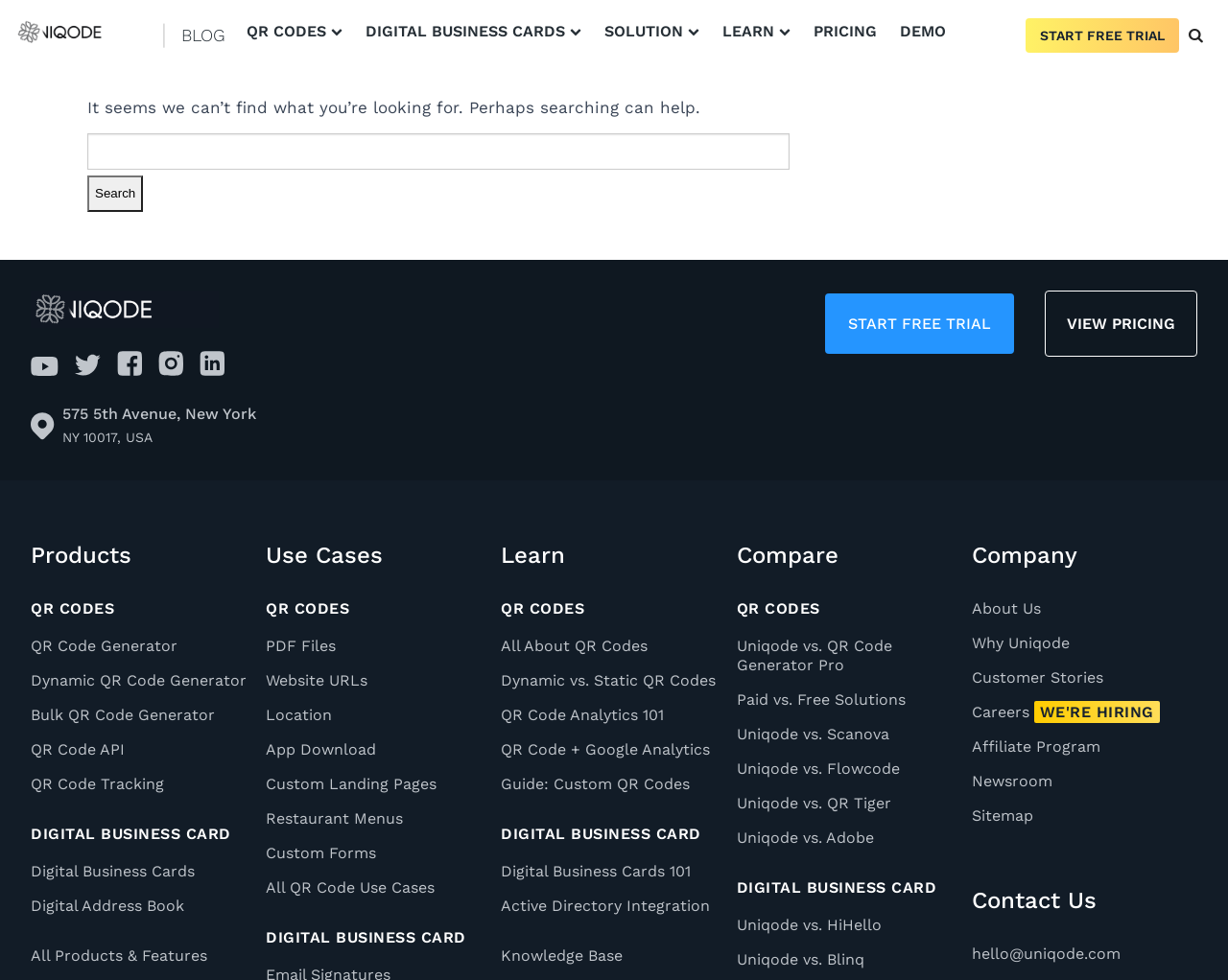Can you find the bounding box coordinates for the UI element given this description: "Newsroom"? Provide the coordinates as four float numbers between 0 and 1: [left, top, right, bottom].

[0.791, 0.788, 0.975, 0.807]